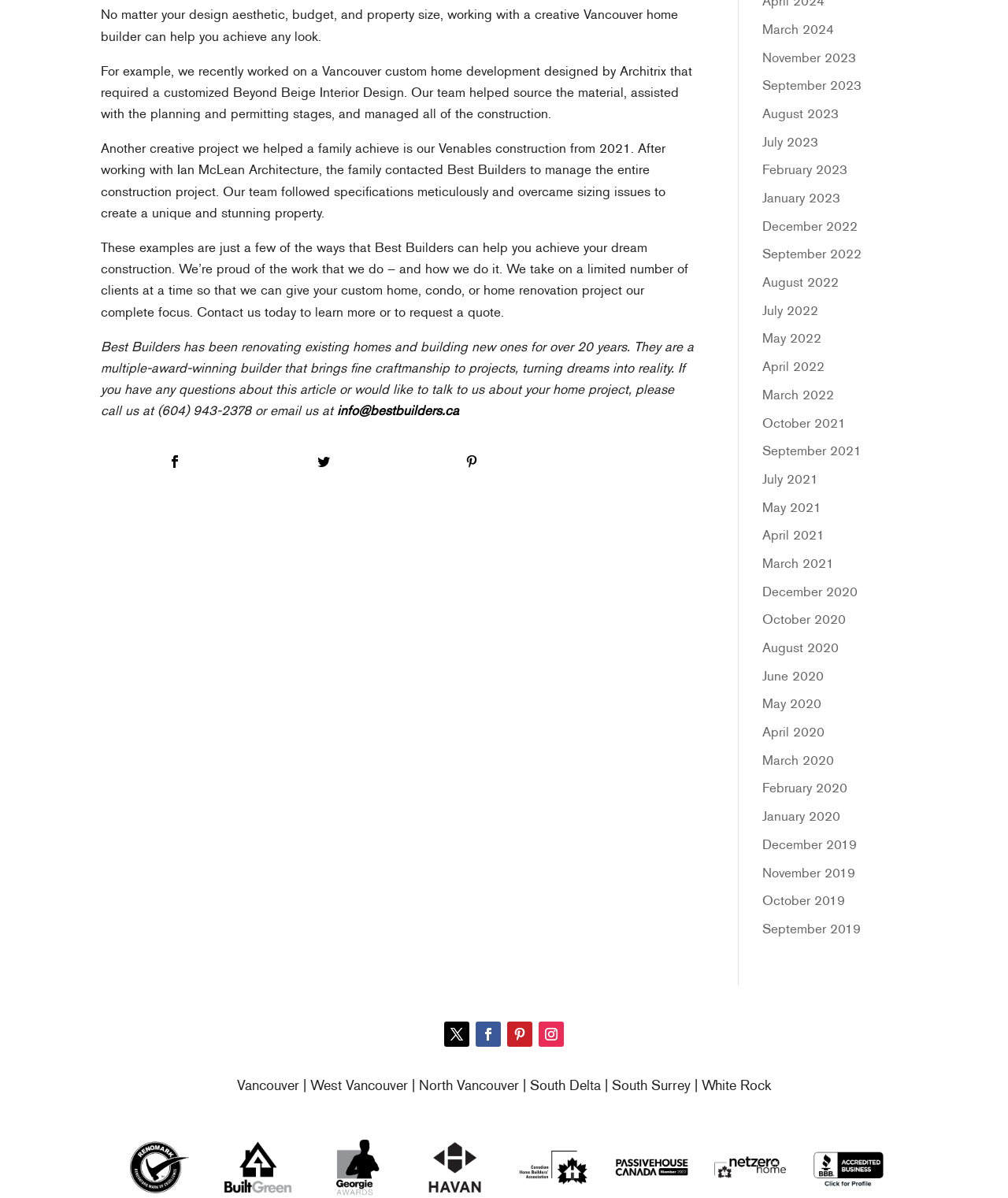Please answer the following question using a single word or phrase: 
What is the profession of the company?

Home builder